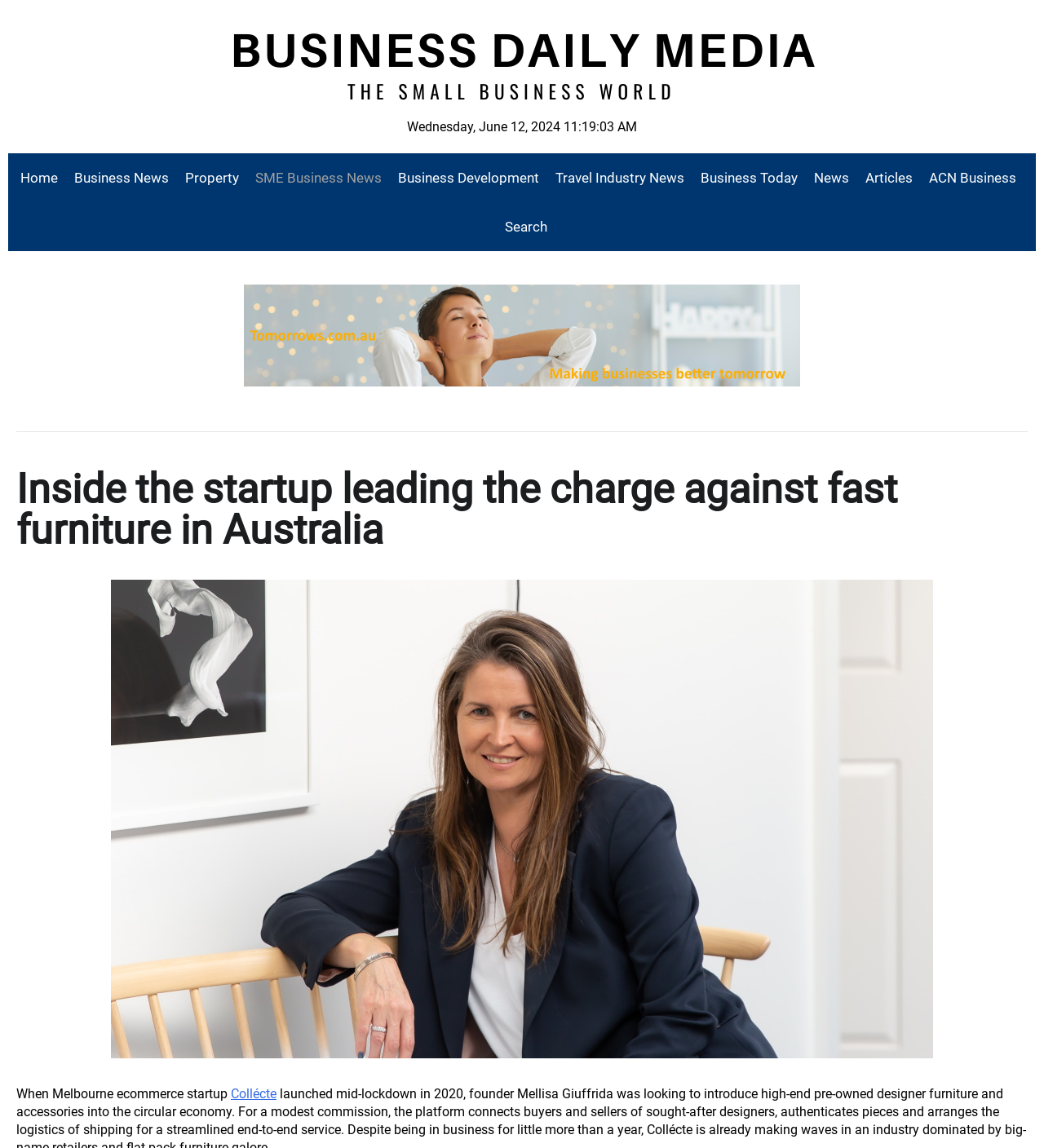Respond to the question below with a single word or phrase: How many categories of news are listed?

9